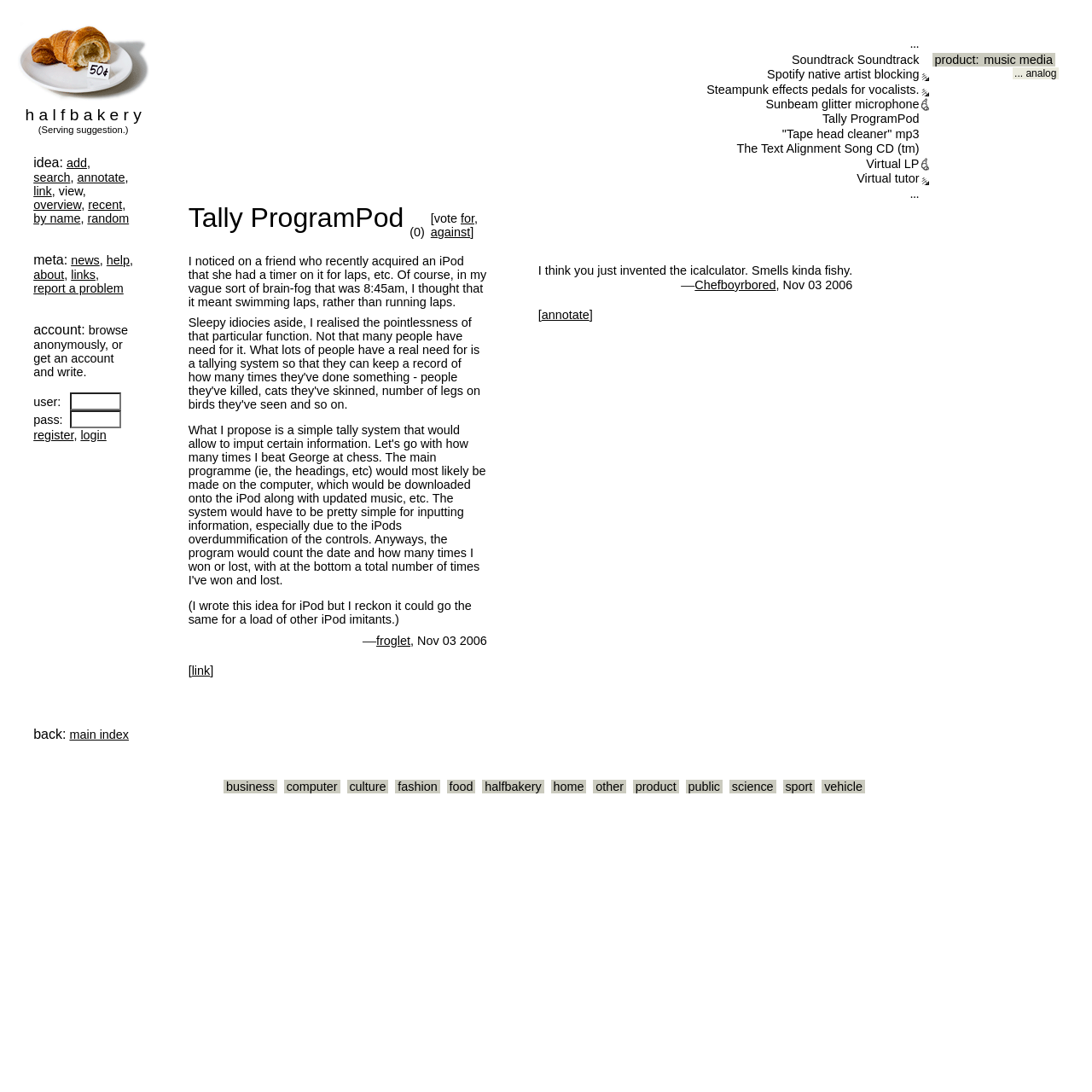Please mark the bounding box coordinates of the area that should be clicked to carry out the instruction: "search".

[0.031, 0.156, 0.064, 0.169]